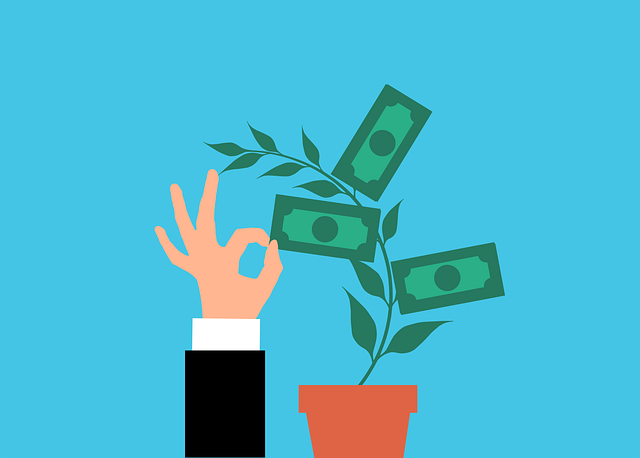Please examine the image and answer the question with a detailed explanation:
What is symbolized by the green dollar bills on the plant?

The plant's branches are adorned with green dollar bills, symbolizing the idea of generating passive income through investments, particularly in stocks, which is a central theme of the image and its visual representation.